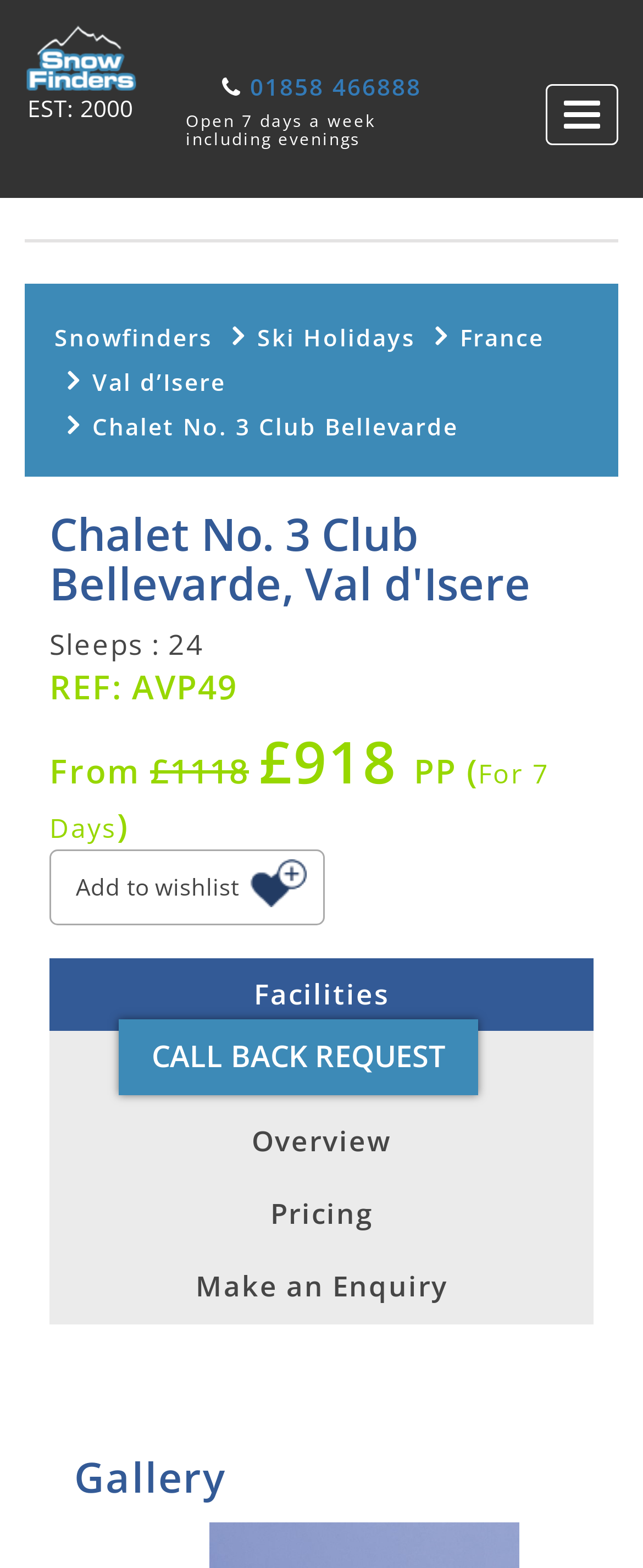Given the element description, predict the bounding box coordinates in the format (top-left x, top-left y, bottom-right x, bottom-right y). Make sure all values are between 0 and 1. Here is the element description: Val d’Isere

[0.144, 0.234, 0.351, 0.254]